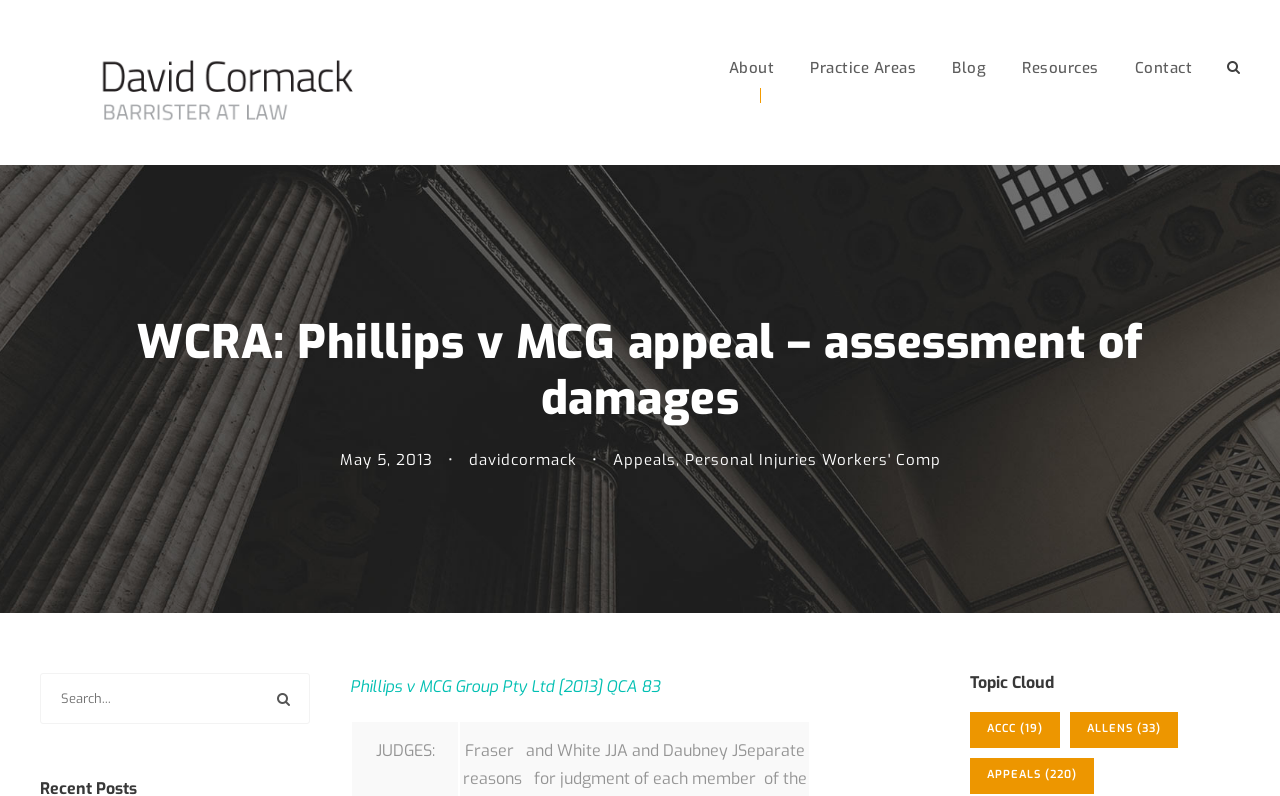Please find the bounding box coordinates of the clickable region needed to complete the following instruction: "Search for a topic". The bounding box coordinates must consist of four float numbers between 0 and 1, i.e., [left, top, right, bottom].

[0.031, 0.846, 0.242, 0.91]